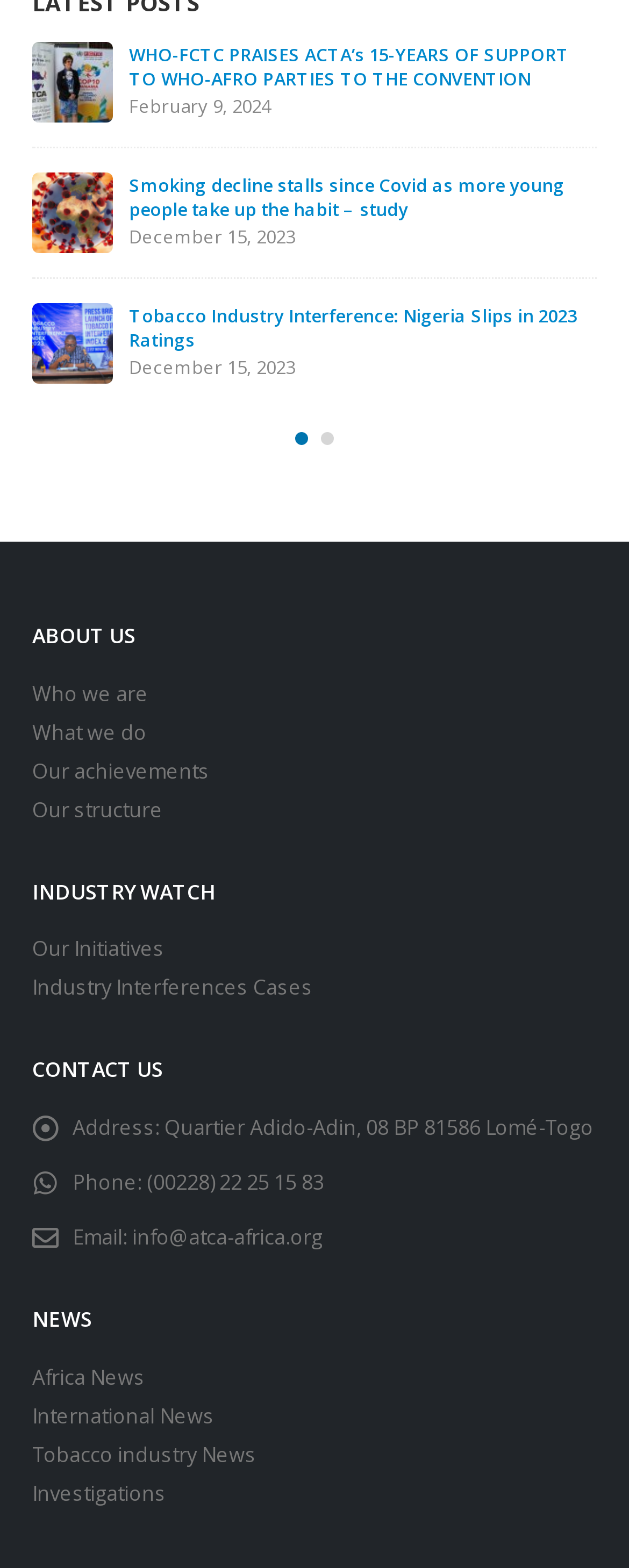Identify the bounding box for the element characterized by the following description: "info@atca-africa.org".

[0.21, 0.843, 0.513, 0.86]